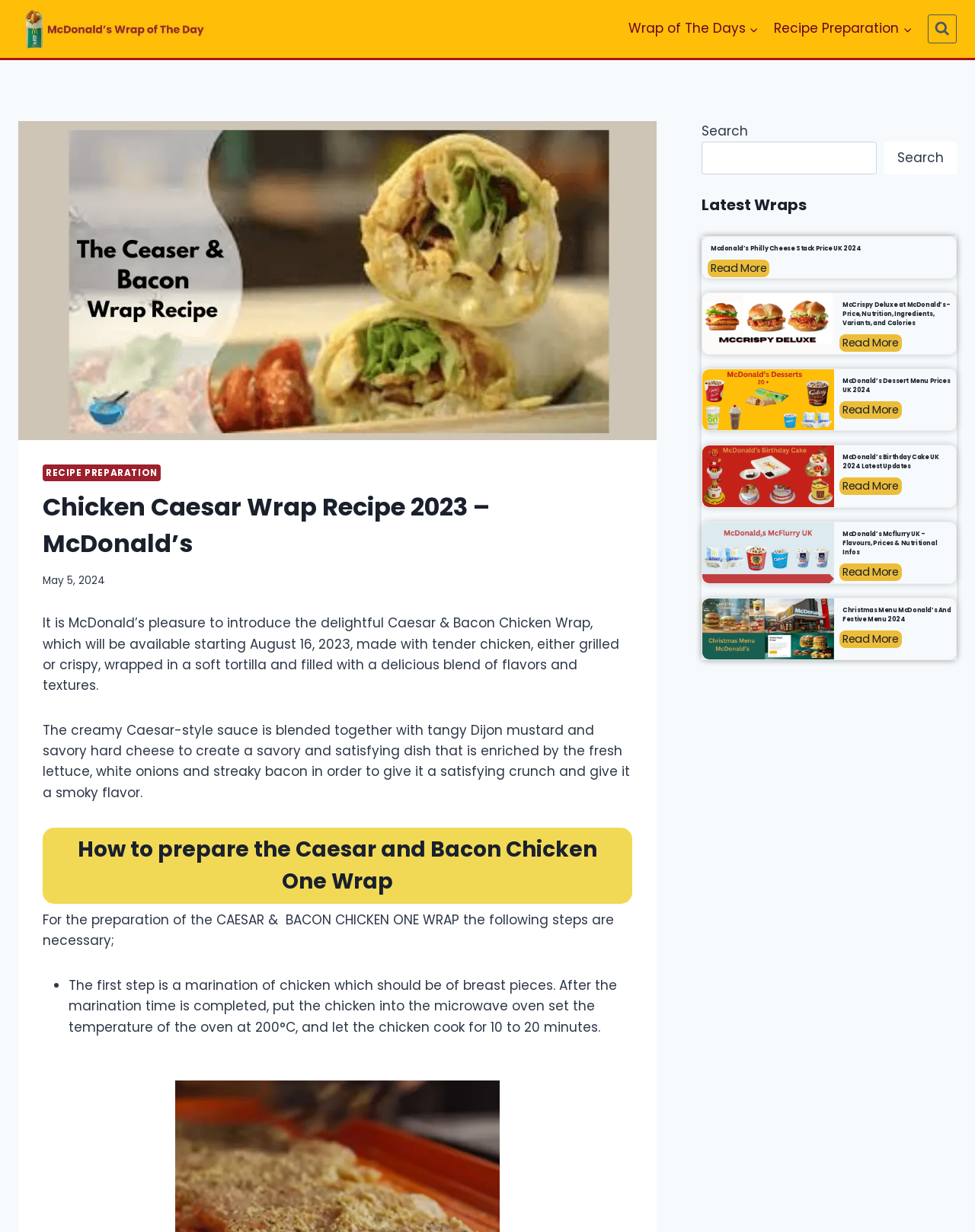Give a one-word or short phrase answer to this question: 
How do you prepare the Caesar and Bacon Chicken One Wrap?

Follow the steps